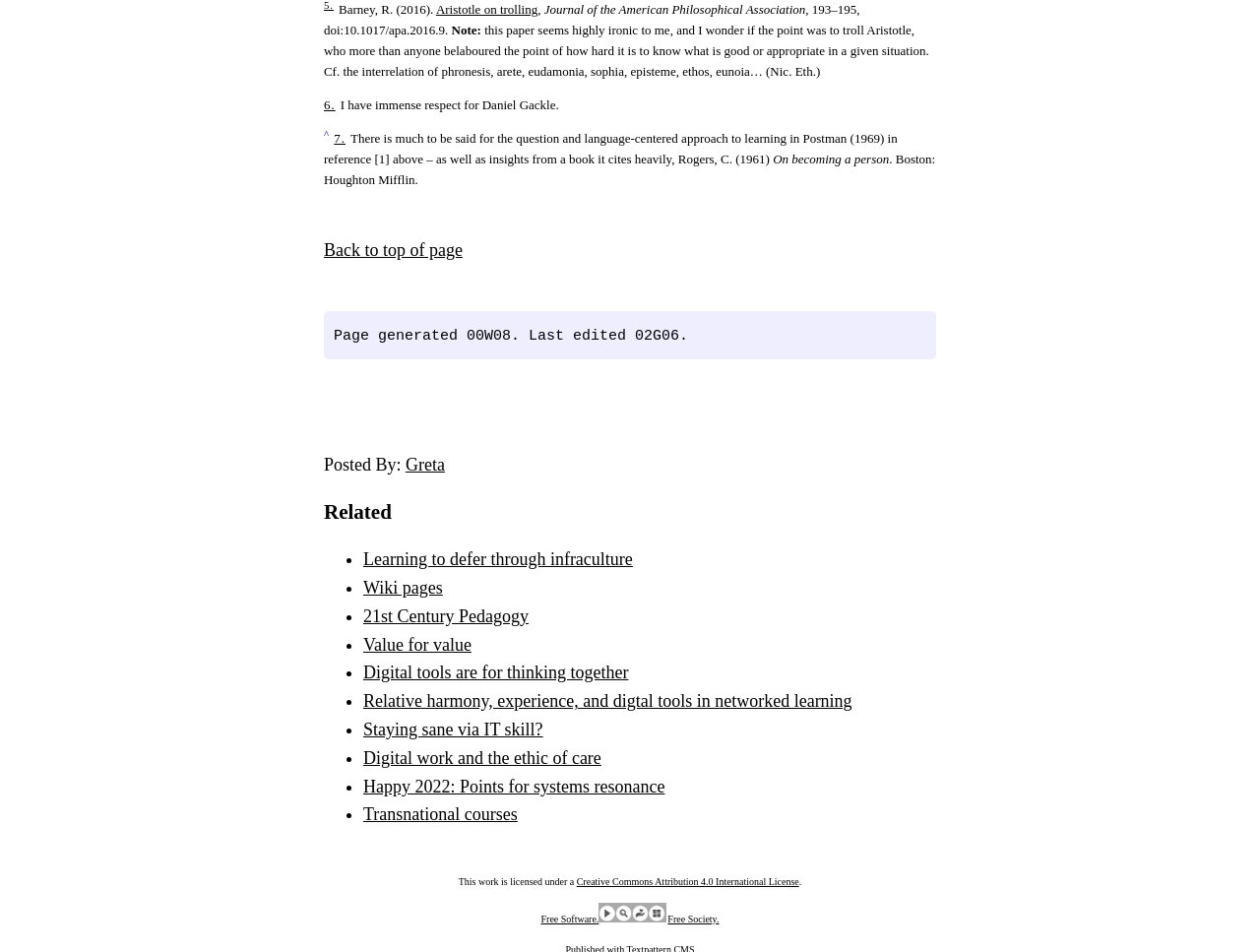Show the bounding box coordinates for the element that needs to be clicked to execute the following instruction: "Explore 'Learning to defer through infraculture'". Provide the coordinates in the form of four float numbers between 0 and 1, i.e., [left, top, right, bottom].

[0.288, 0.577, 0.502, 0.598]